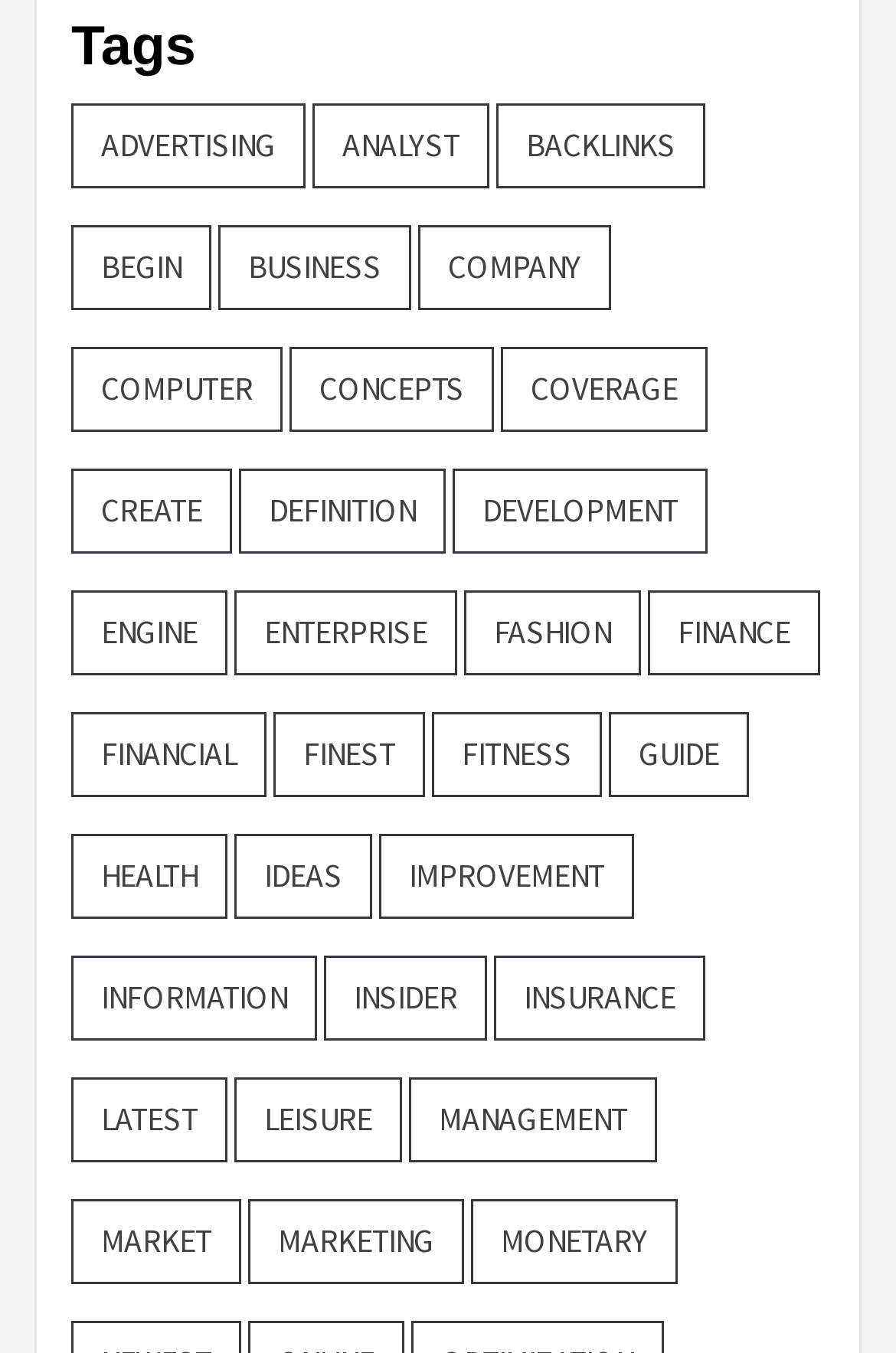Are there any categories with the same number of items?
Kindly give a detailed and elaborate answer to the question.

I scanned the links and found that the 'analyst' and 'advertising' links both have 53 items. This suggests that there are at least two categories with the same number of items.